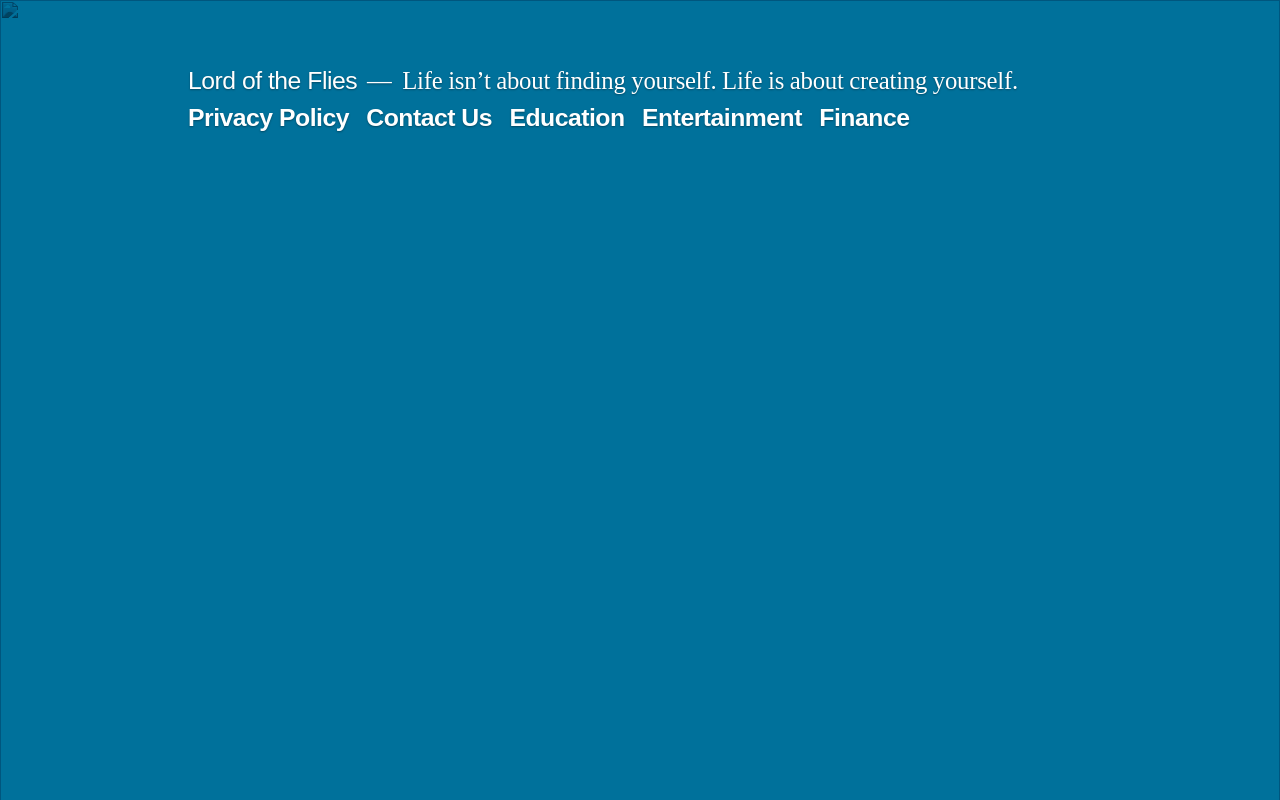What is the text of the link below the quote?
Please provide a comprehensive answer to the question based on the webpage screenshot.

I looked at the link element below the StaticText element with the quote and found the link element with the text 'Lord of the Flies' and bounding box coordinates [0.147, 0.084, 0.279, 0.117].